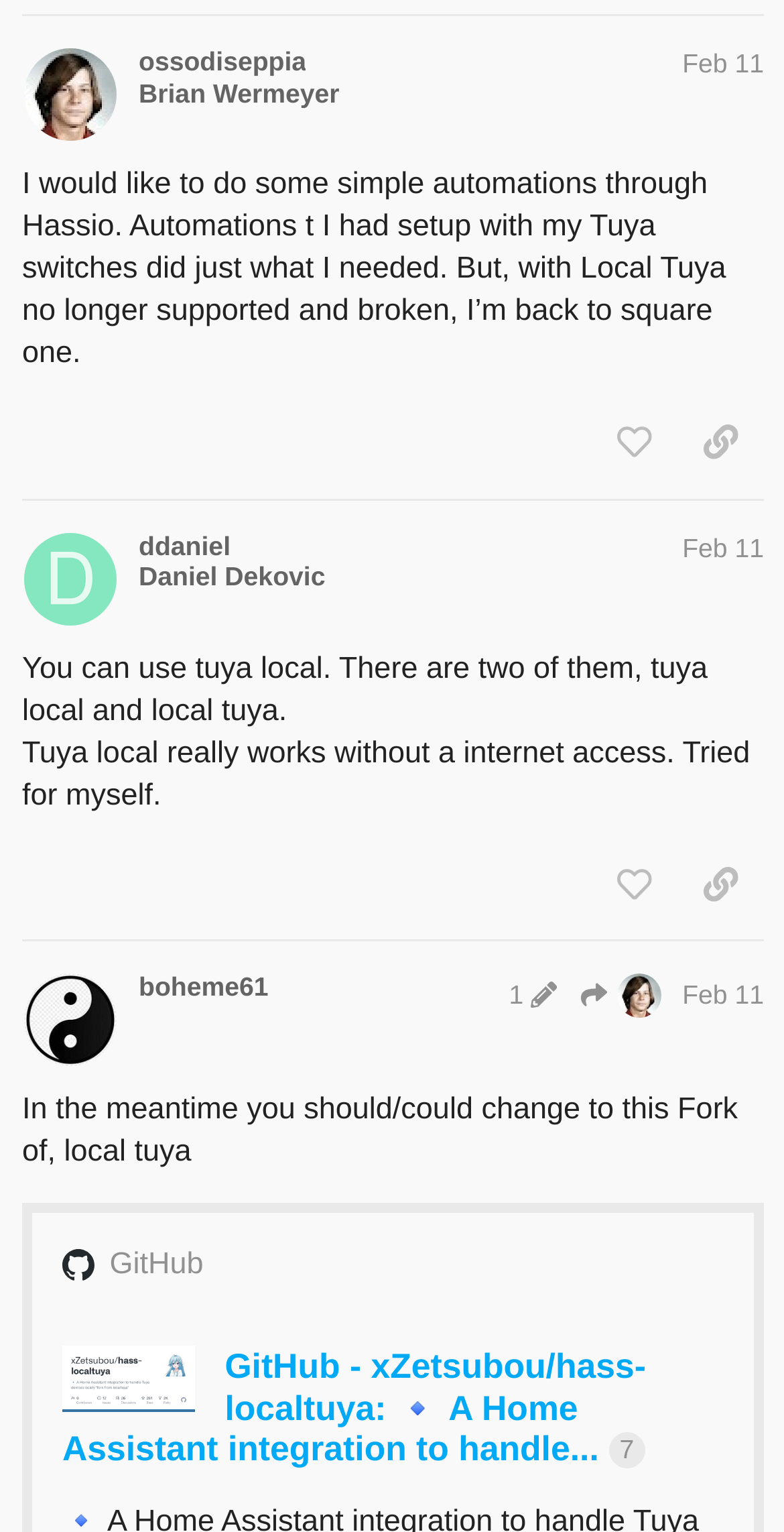Determine the bounding box coordinates of the clickable area required to perform the following instruction: "Click the like button on the first post". The coordinates should be represented as four float numbers between 0 and 1: [left, top, right, bottom].

[0.753, 0.264, 0.864, 0.315]